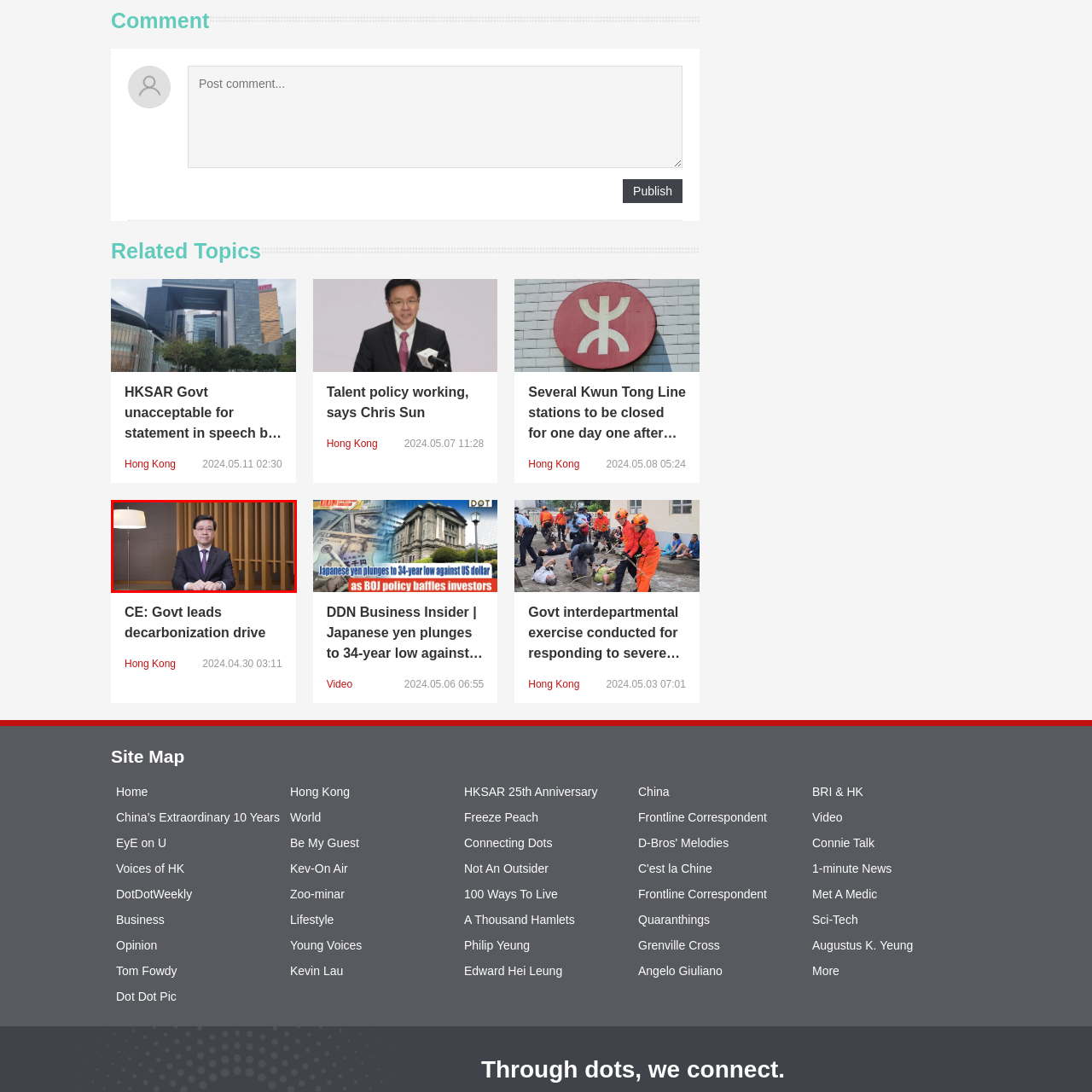What is the background of the image?
Check the image inside the red bounding box and provide your answer in a single word or short phrase.

Minimalistic